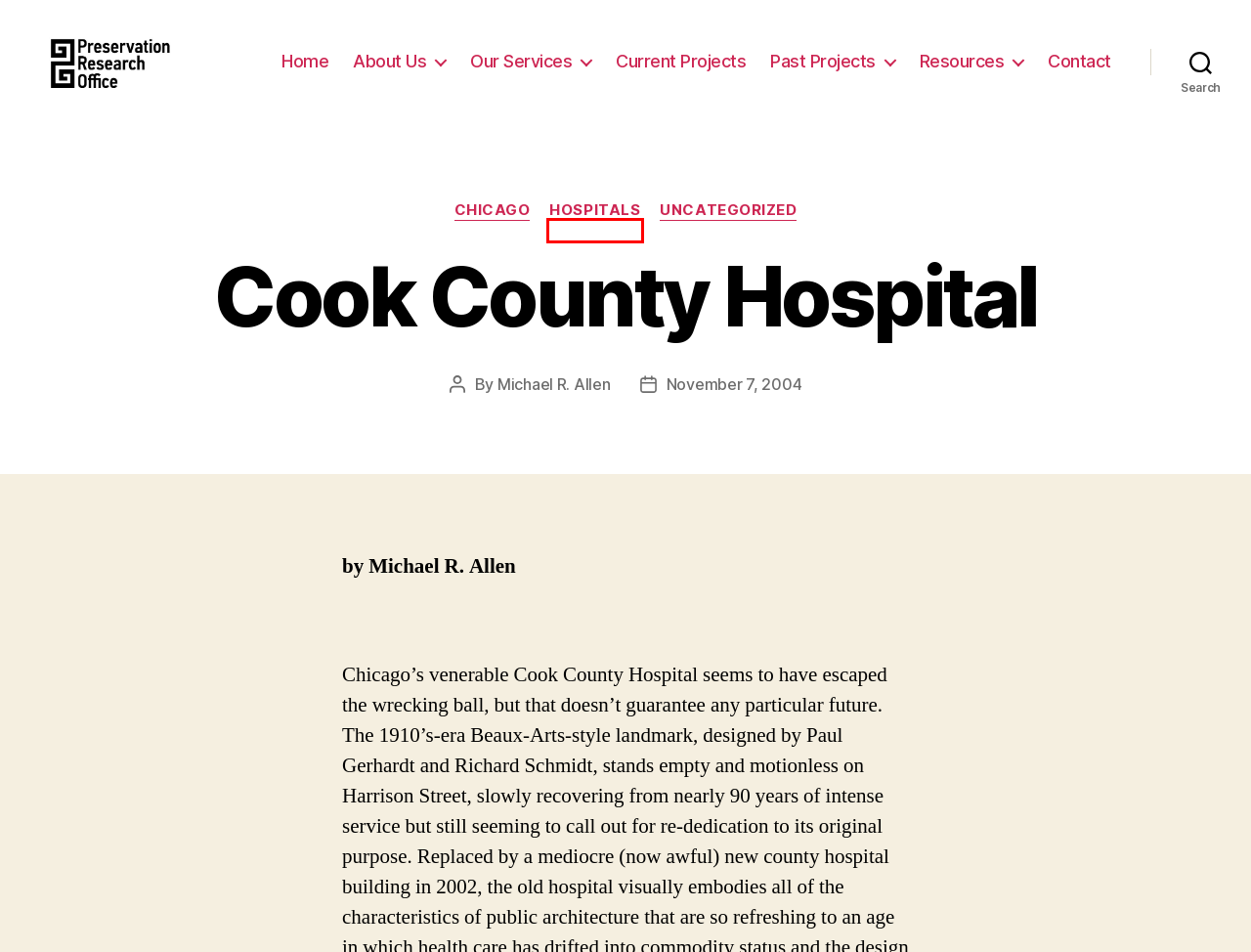Look at the screenshot of a webpage, where a red bounding box highlights an element. Select the best description that matches the new webpage after clicking the highlighted element. Here are the candidates:
A. Past Projects – Preservation Research Office
B. Our Services – Preservation Research Office
C. Michael R. Allen – Preservation Research Office
D. Uncategorized – Preservation Research Office
E. Contact – Preservation Research Office
F. Resources – Preservation Research Office
G. Preservation Research Office
H. Hospitals – Preservation Research Office

H